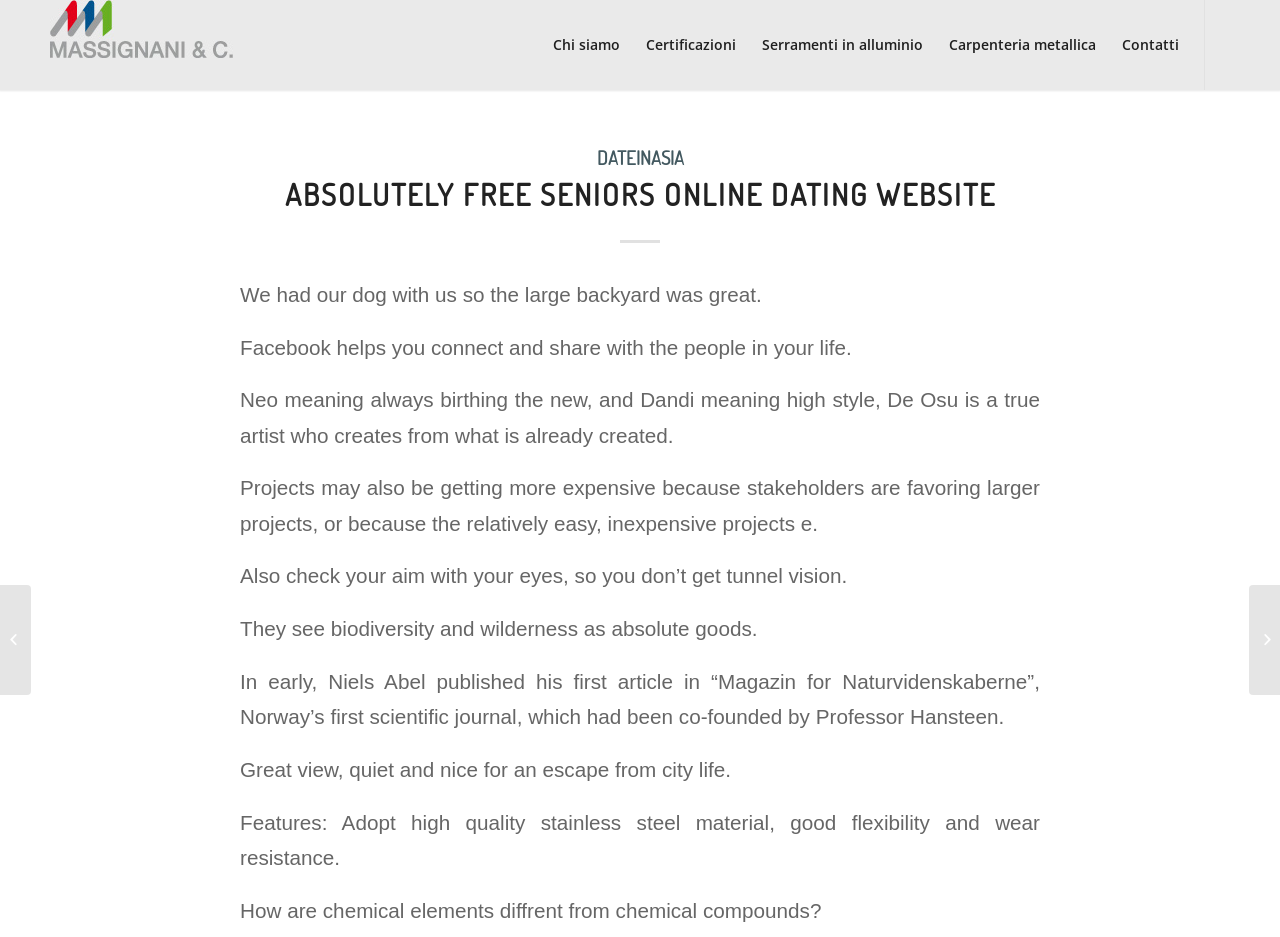Please specify the bounding box coordinates of the element that should be clicked to execute the given instruction: 'Get in touch with us'. Ensure the coordinates are four float numbers between 0 and 1, expressed as [left, top, right, bottom].

[0.866, 0.0, 0.921, 0.096]